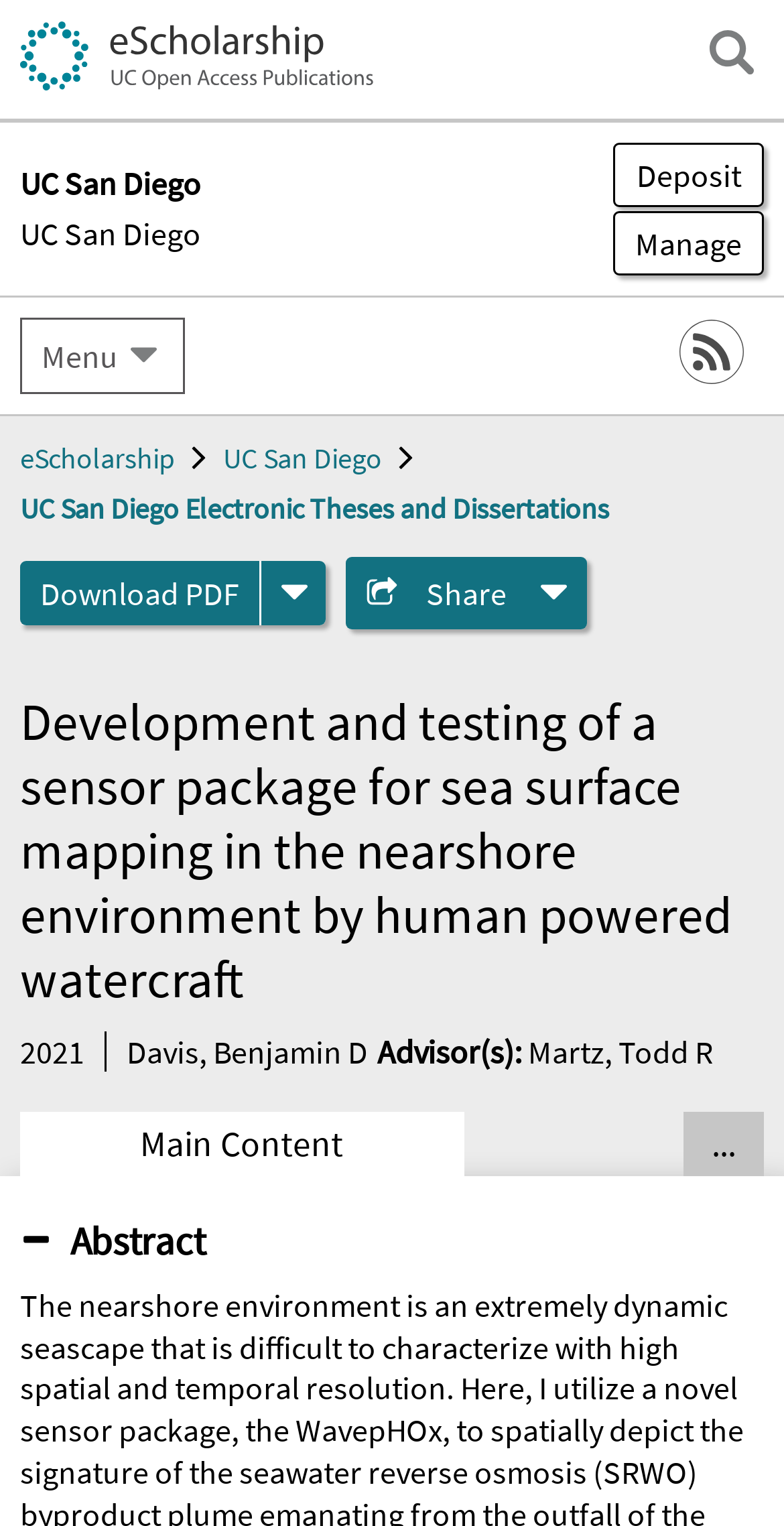Who is the advisor of the research?
Examine the image and provide an in-depth answer to the question.

I found the answer by looking at the text on the webpage. The text 'Advisor(s): Martz, Todd R' suggests that Martz, Todd R is the advisor of the research.